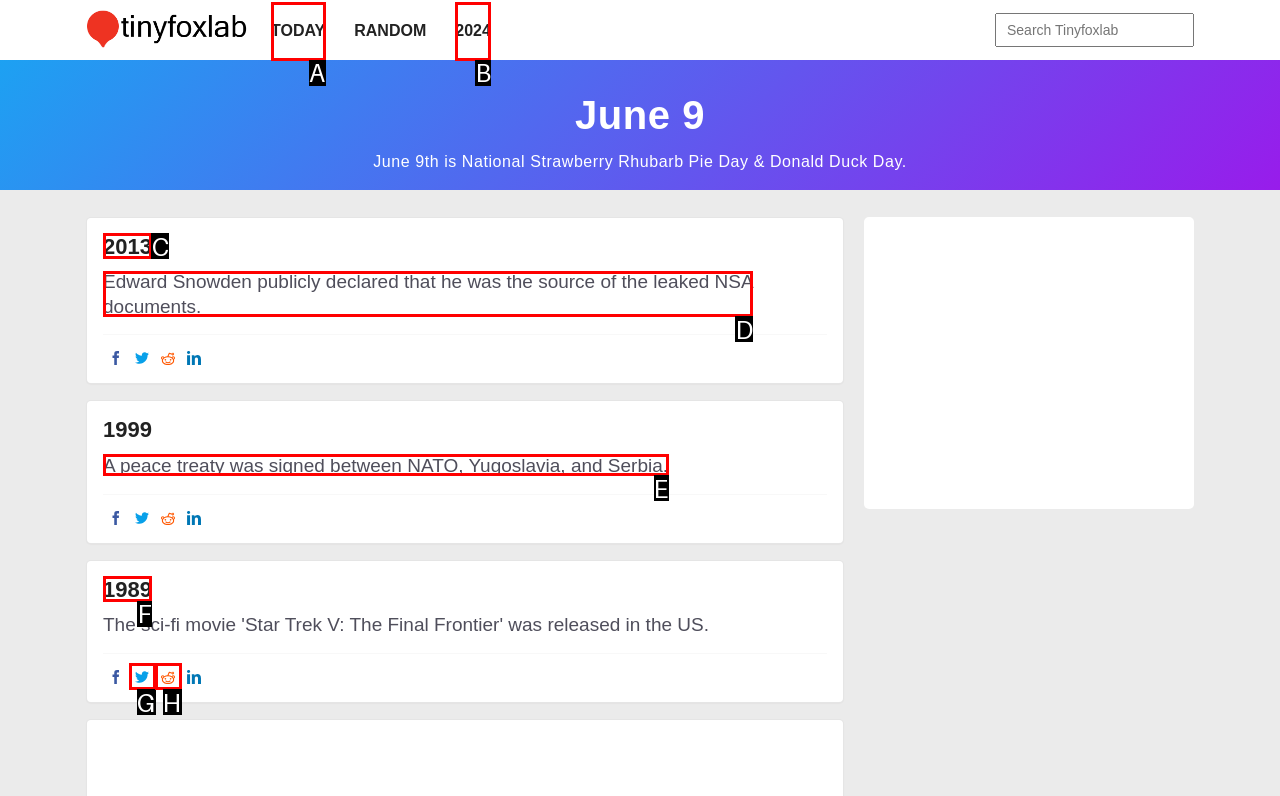Identify the option that corresponds to the given description: 1989. Reply with the letter of the chosen option directly.

F